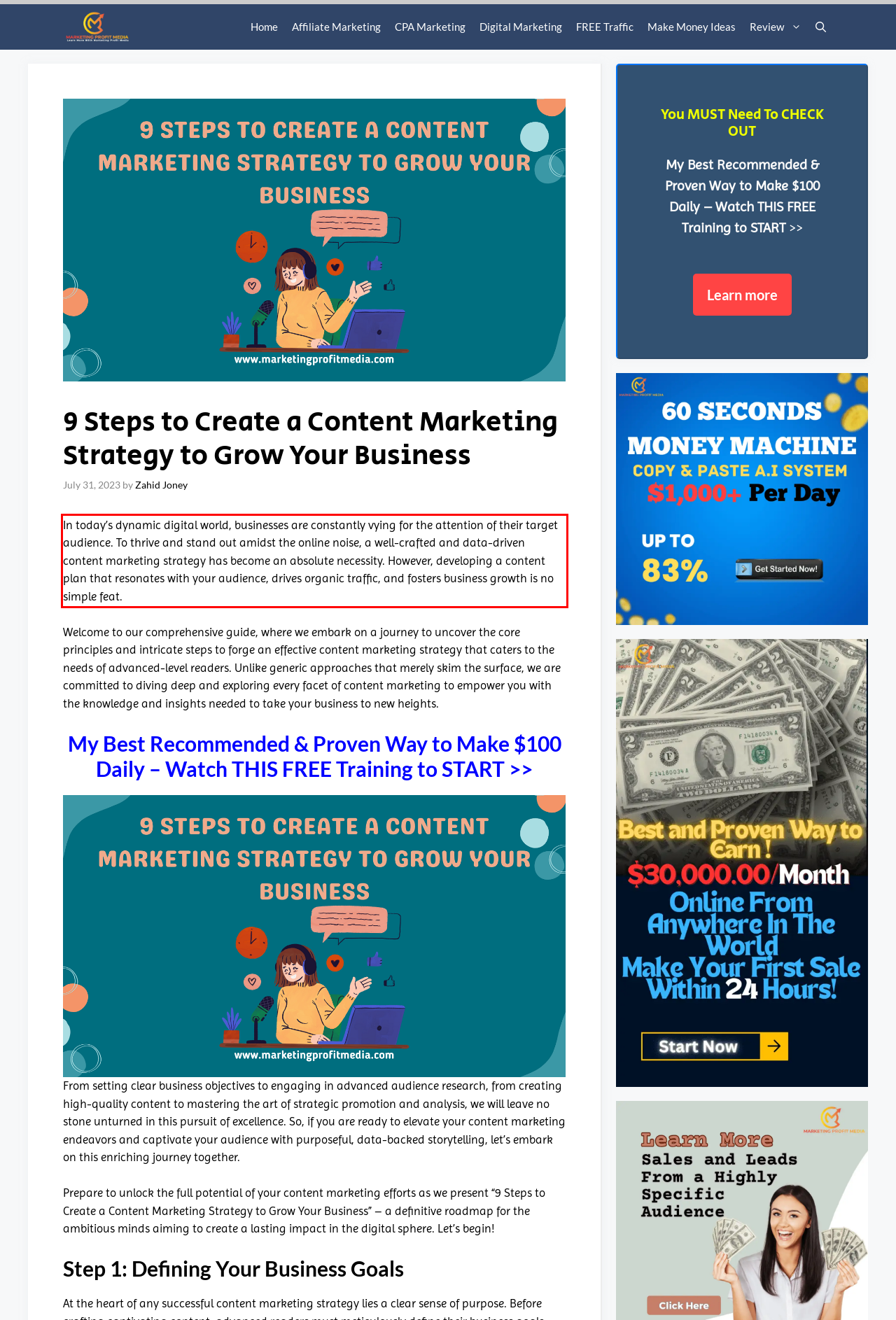You are given a screenshot of a webpage with a UI element highlighted by a red bounding box. Please perform OCR on the text content within this red bounding box.

In today’s dynamic digital world, businesses are constantly vying for the attention of their target audience. To thrive and stand out amidst the online noise, a well-crafted and data-driven content marketing strategy has become an absolute necessity. However, developing a content plan that resonates with your audience, drives organic traffic, and fosters business growth is no simple feat.